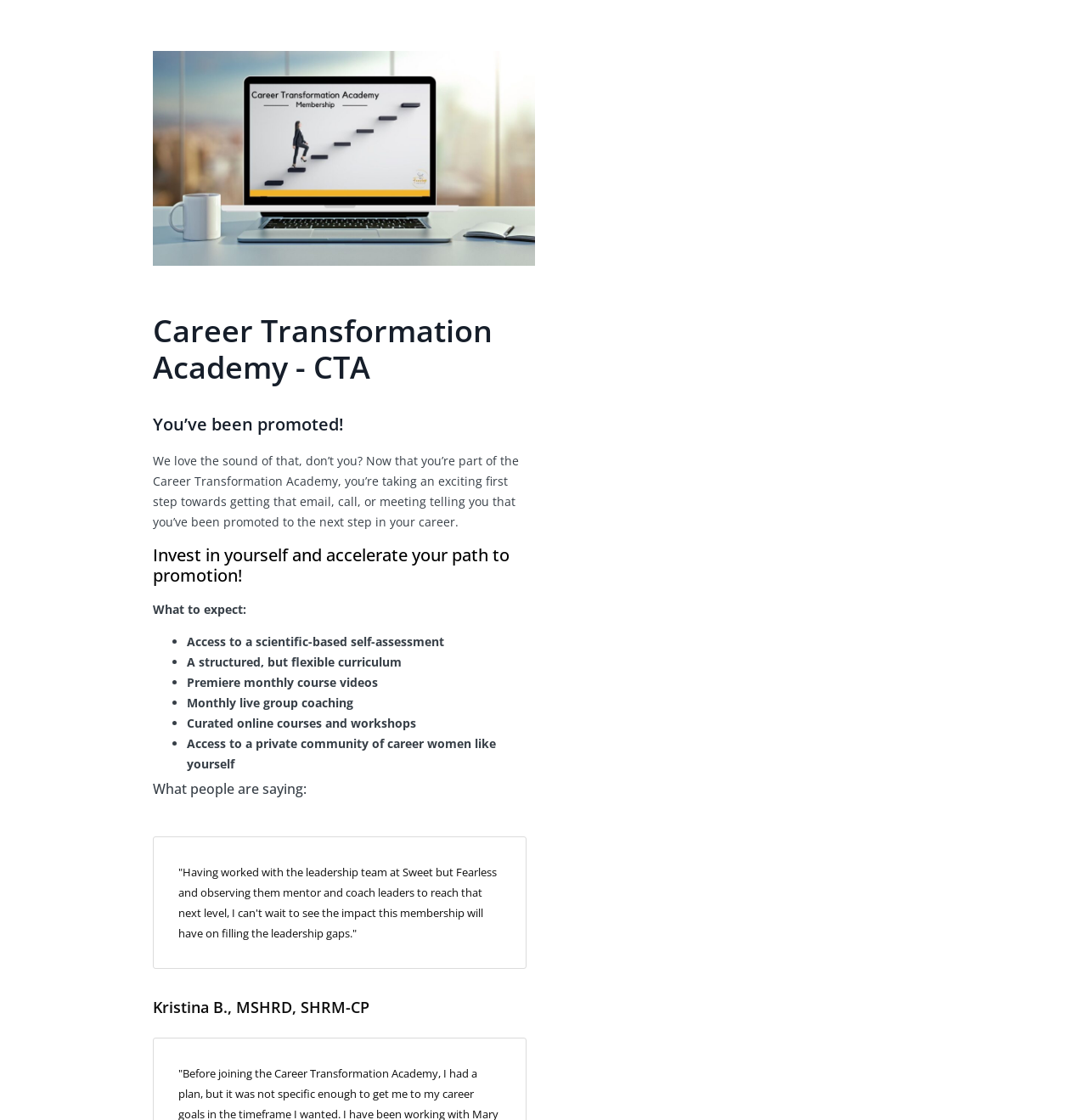Summarize the webpage comprehensively, mentioning all visible components.

The webpage is about the Career Transformation Academy (CTA) and its offerings. At the top, there is a heading that reads "Career Transformation Academy - CTA". Below it, another heading congratulates the user on their promotion, followed by a paragraph of text that welcomes them to the academy and explains that they are taking the first step towards getting promoted to the next level in their career.

Further down, there is a heading that encourages users to invest in themselves and accelerate their path to promotion. Below this, there is a section titled "What to expect:", which is followed by a list of bullet points. The list includes access to a scientific-based self-assessment, a structured but flexible curriculum, premiere monthly course videos, monthly live group coaching, curated online courses and workshops, and access to a private community of career women.

After this section, there is a heading that reads "What people are saying:", followed by a testimonial from Kristina B., MSHRD, SHRM-CP, who has worked with the leadership team at Sweet but Fearless and is excited to see the impact of the membership on filling leadership gaps. Her name and title are displayed below the testimonial.